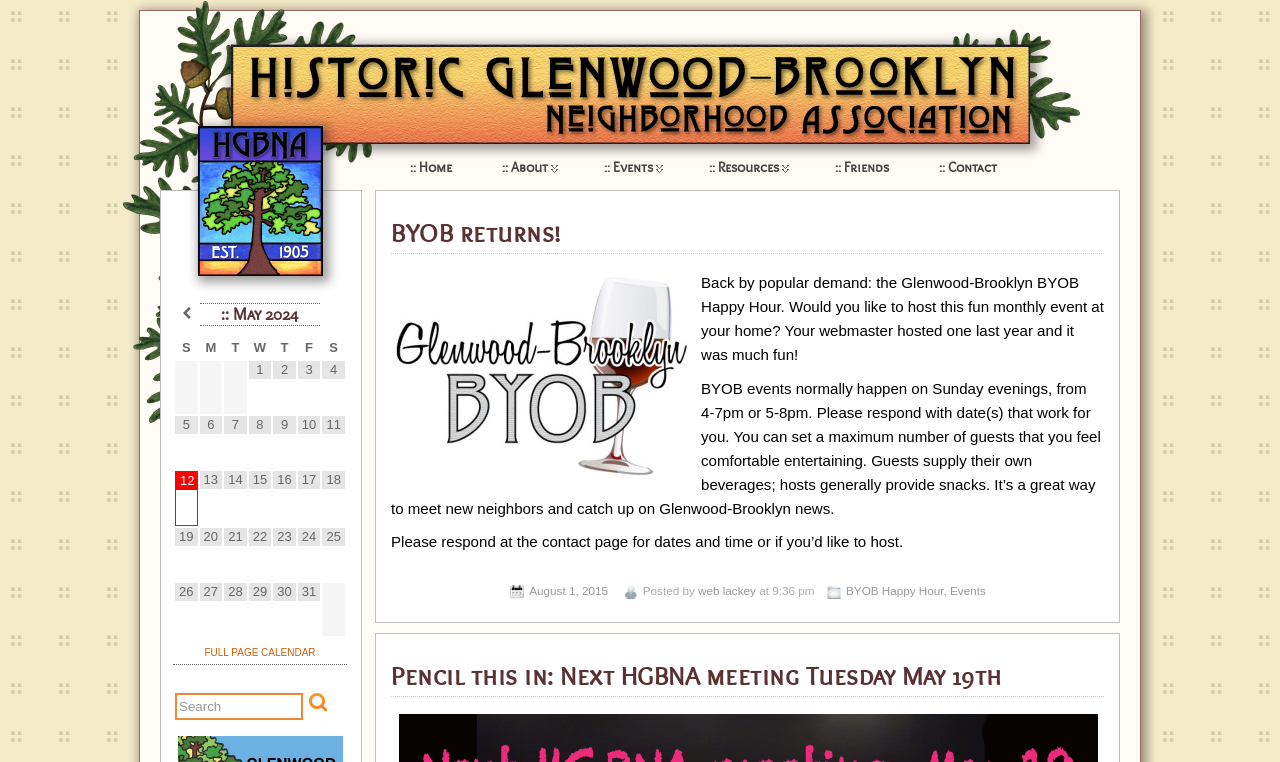Determine the bounding box coordinates of the clickable region to execute the instruction: "Click on the 'BYOB Happy Hour' link". The coordinates should be four float numbers between 0 and 1, denoted as [left, top, right, bottom].

[0.305, 0.287, 0.439, 0.327]